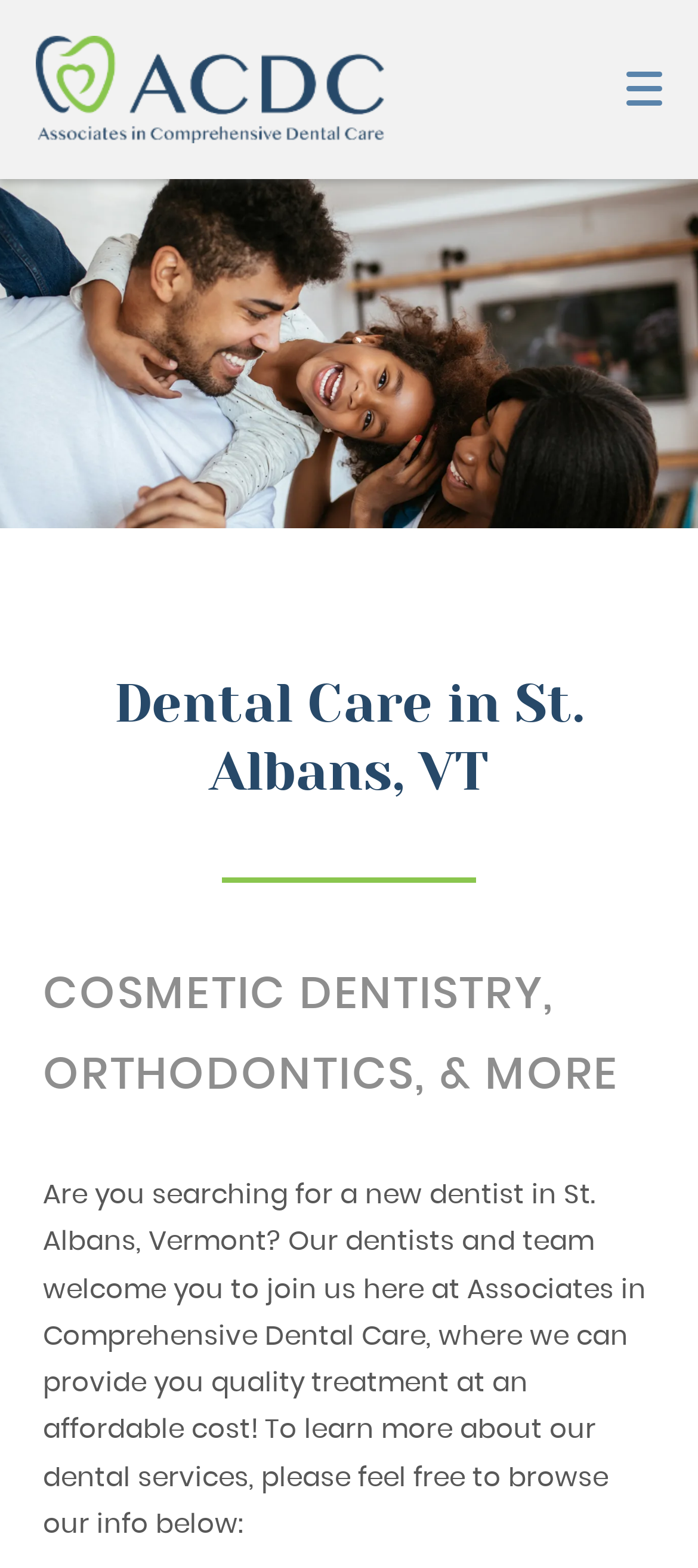Can you determine the bounding box coordinates of the area that needs to be clicked to fulfill the following instruction: "Get directions"?

[0.369, 0.658, 0.621, 0.724]